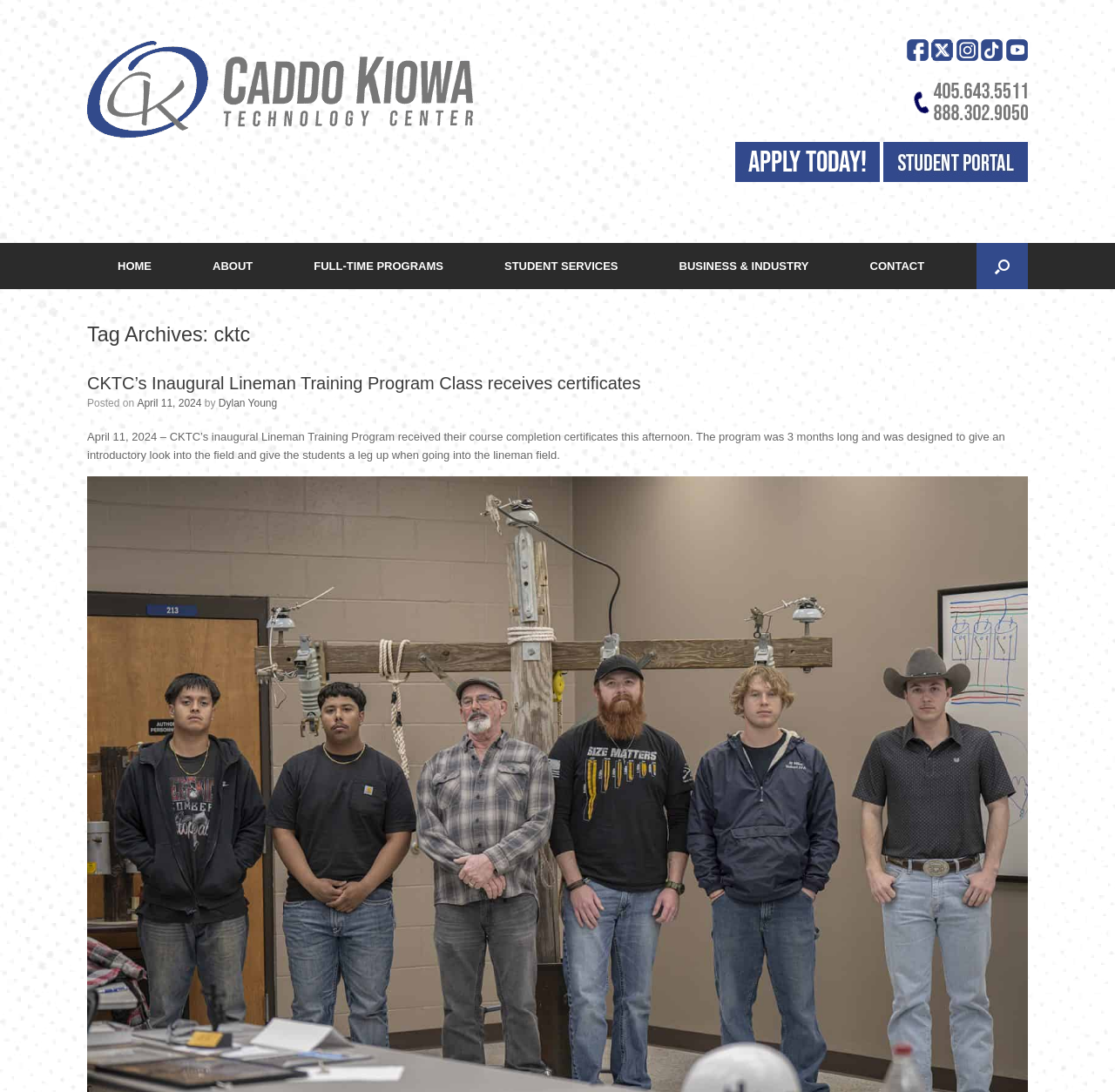Identify the bounding box coordinates of the part that should be clicked to carry out this instruction: "View the post details on April 11, 2024".

[0.123, 0.364, 0.181, 0.375]